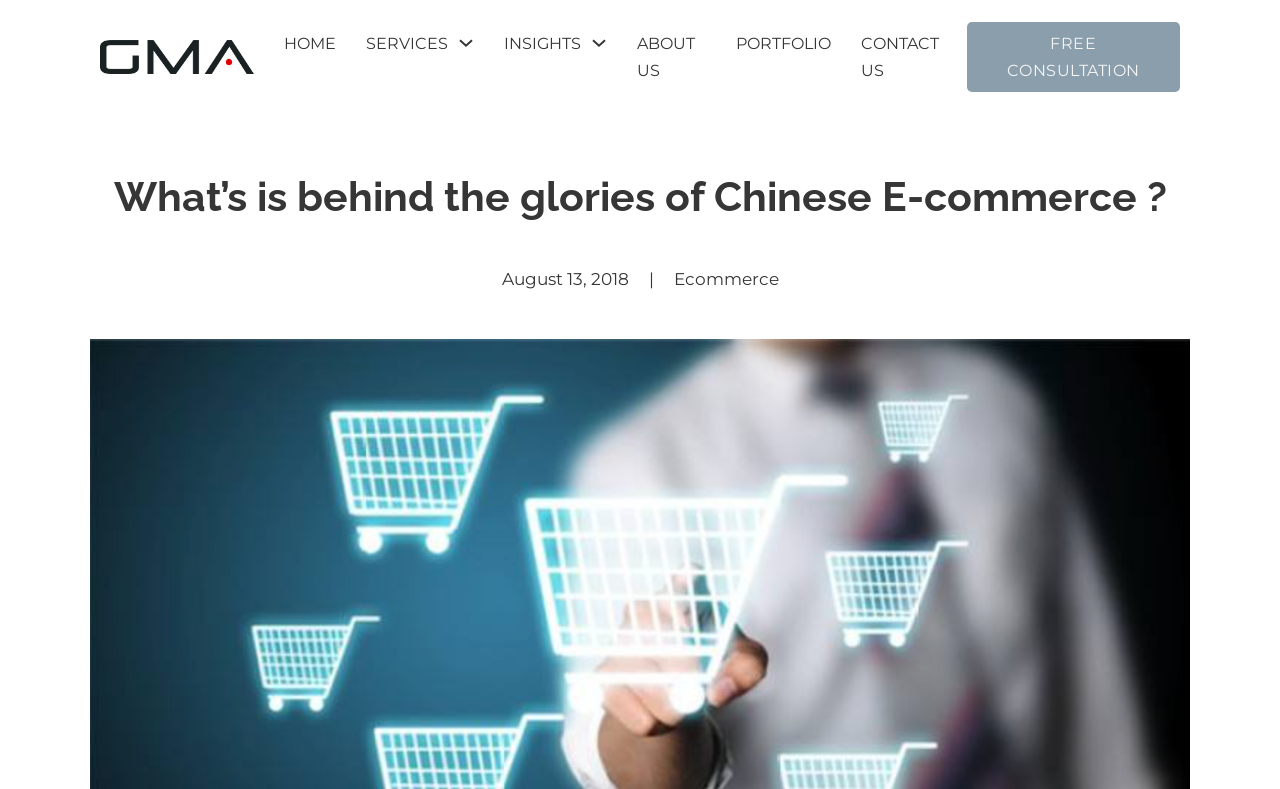What is the category of the article? Look at the image and give a one-word or short phrase answer.

Ecommerce